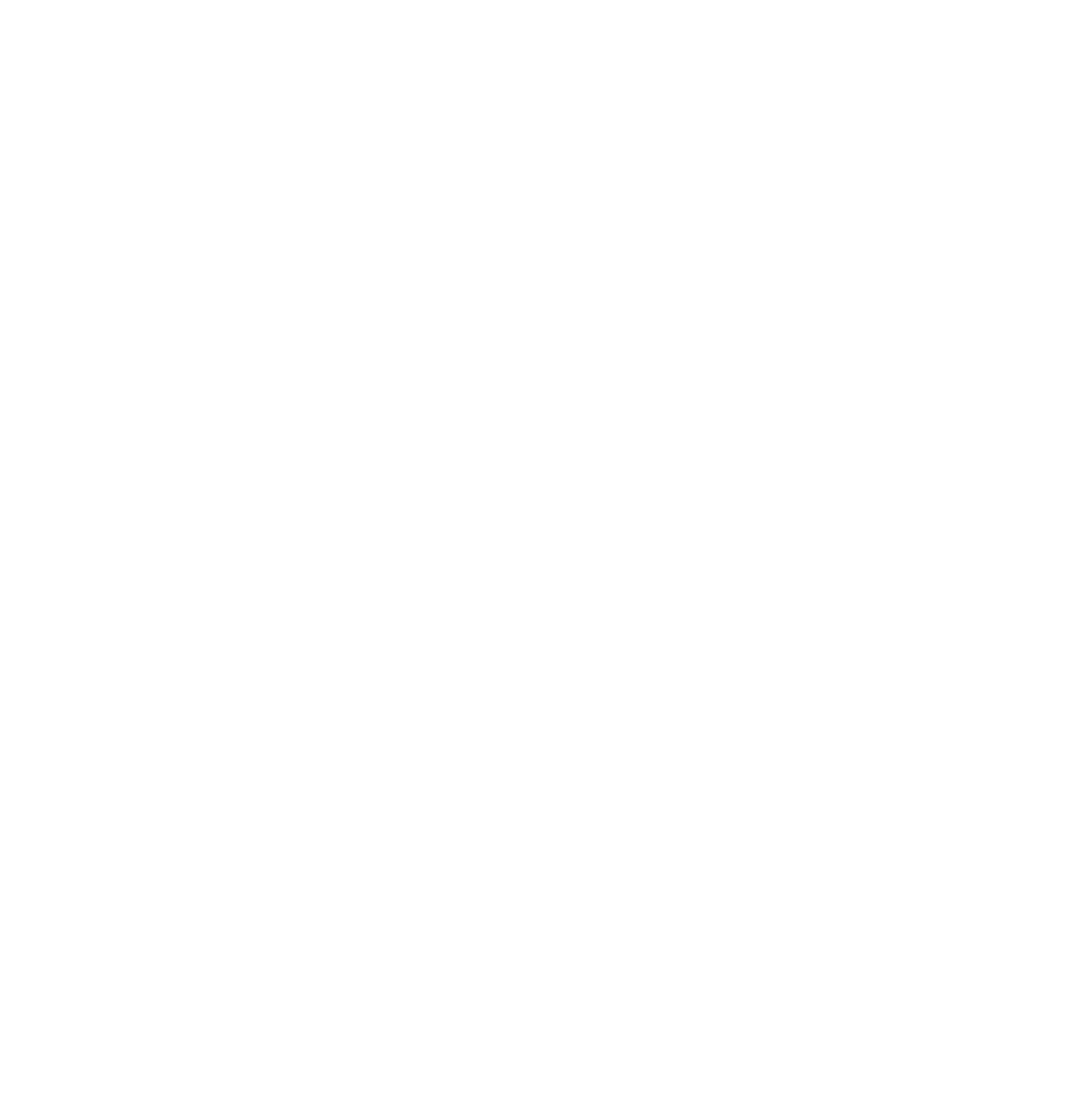What are the available options for WCB or SGI claim?
Based on the image, answer the question with as much detail as possible.

The webpage provides a group of checkboxes to indicate if the request is related to a WCB or SGI claim. The available options are Yes WCB, Yes SGI, and No.